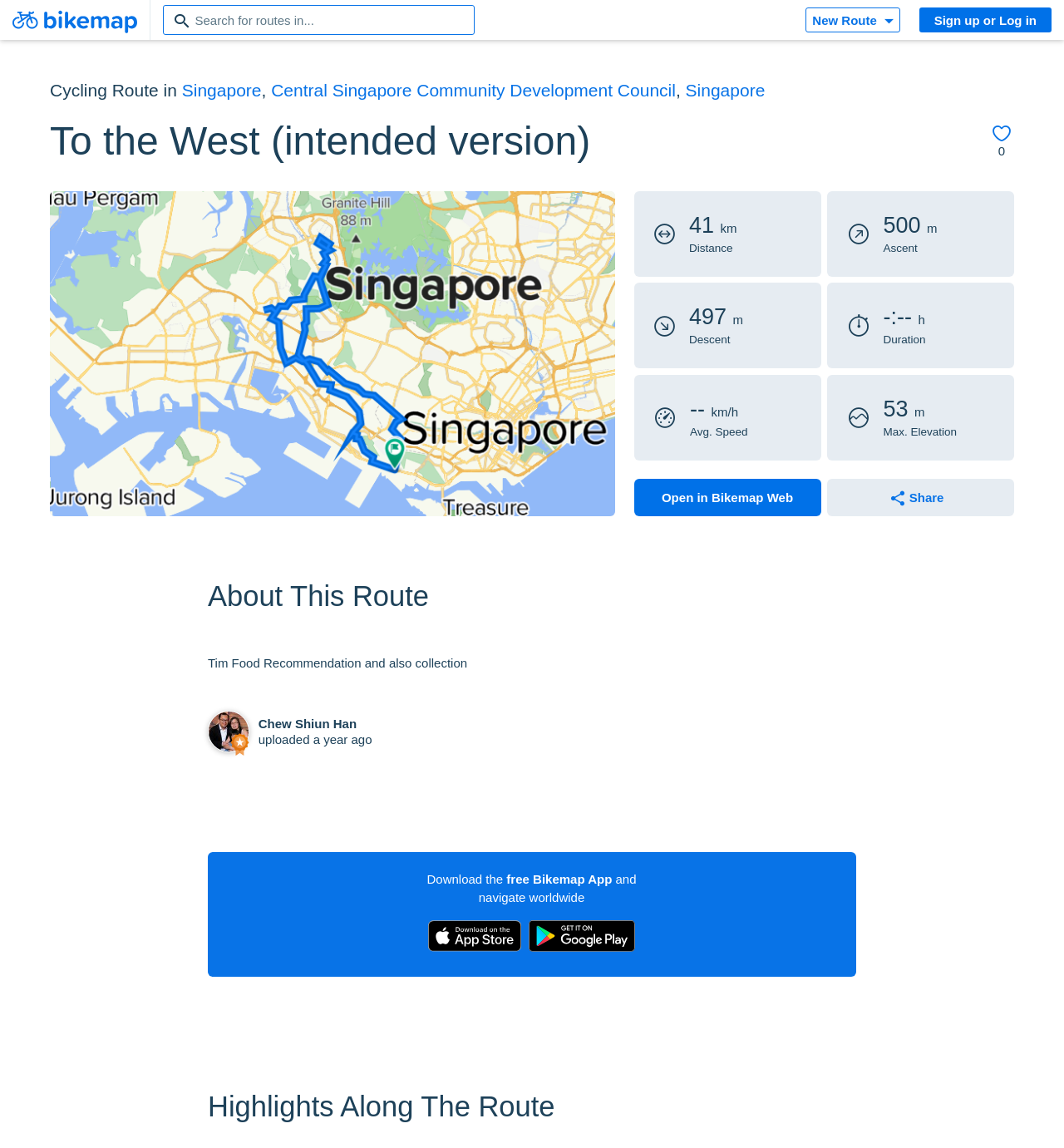Provide a one-word or brief phrase answer to the question:
What is the distance of the cycling route?

40.78 km